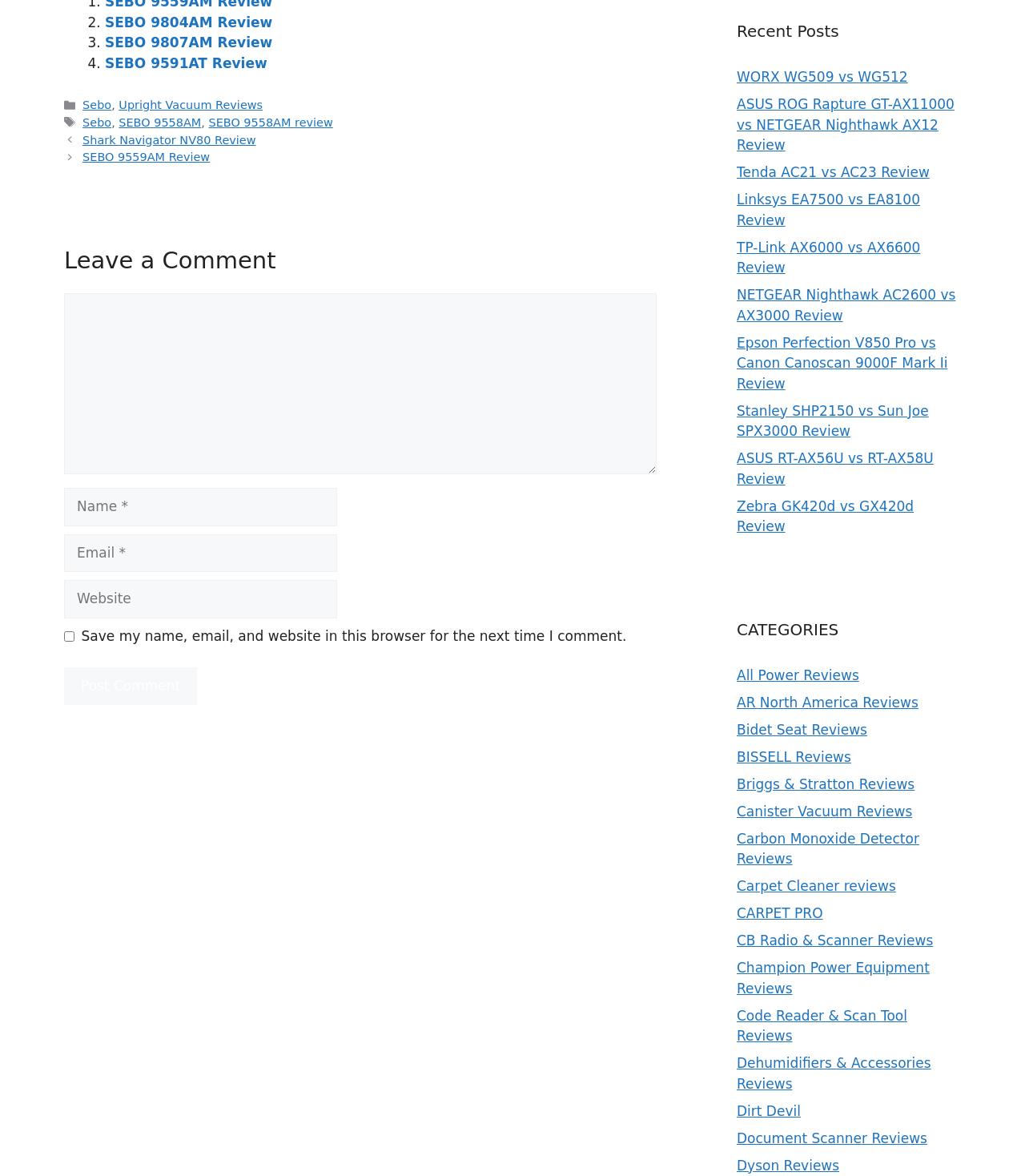Using the description "CARPET PRO", locate and provide the bounding box of the UI element.

[0.719, 0.77, 0.803, 0.783]